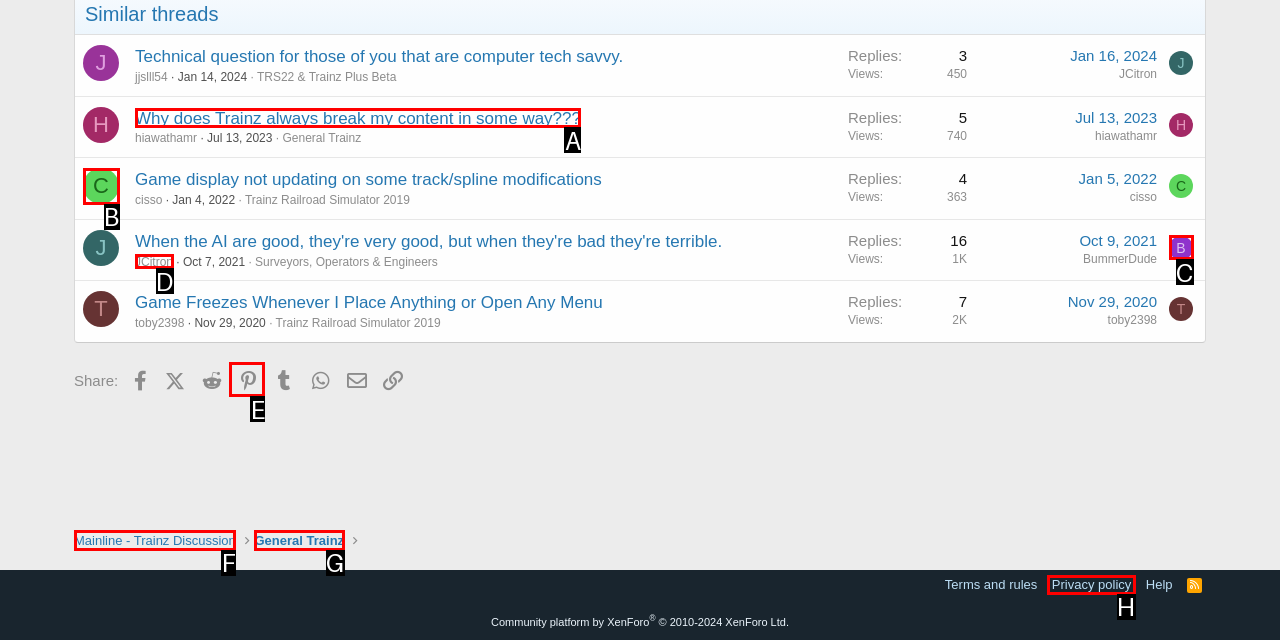Select the letter of the UI element that best matches: Privacy policy
Answer with the letter of the correct option directly.

H